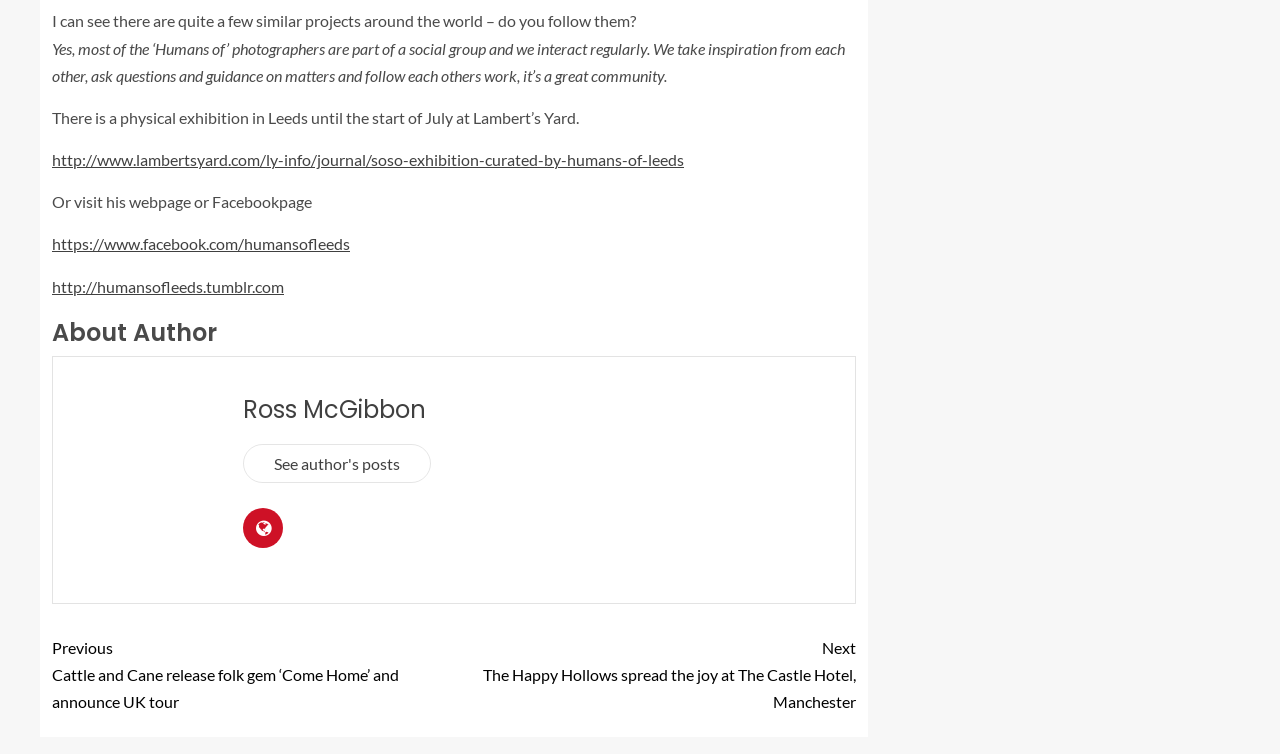Locate the bounding box of the UI element based on this description: "jan, Pauline and BryanS". Provide four float numbers between 0 and 1 as [left, top, right, bottom].

None